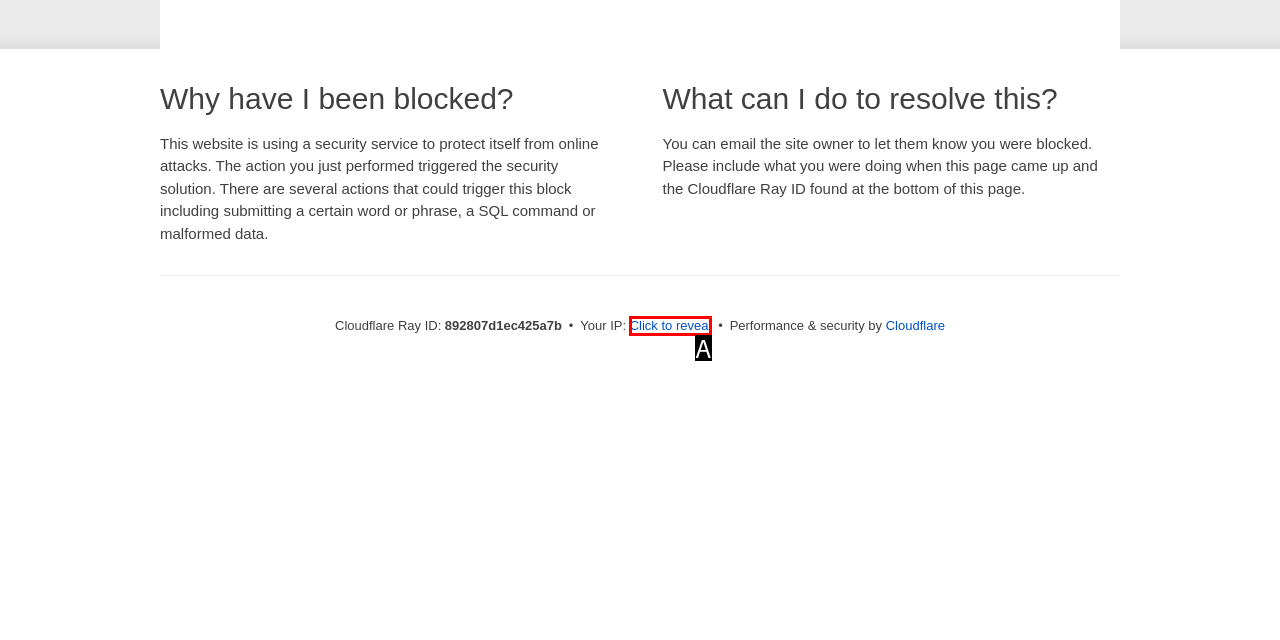From the options presented, which lettered element matches this description: Click to reveal
Reply solely with the letter of the matching option.

A